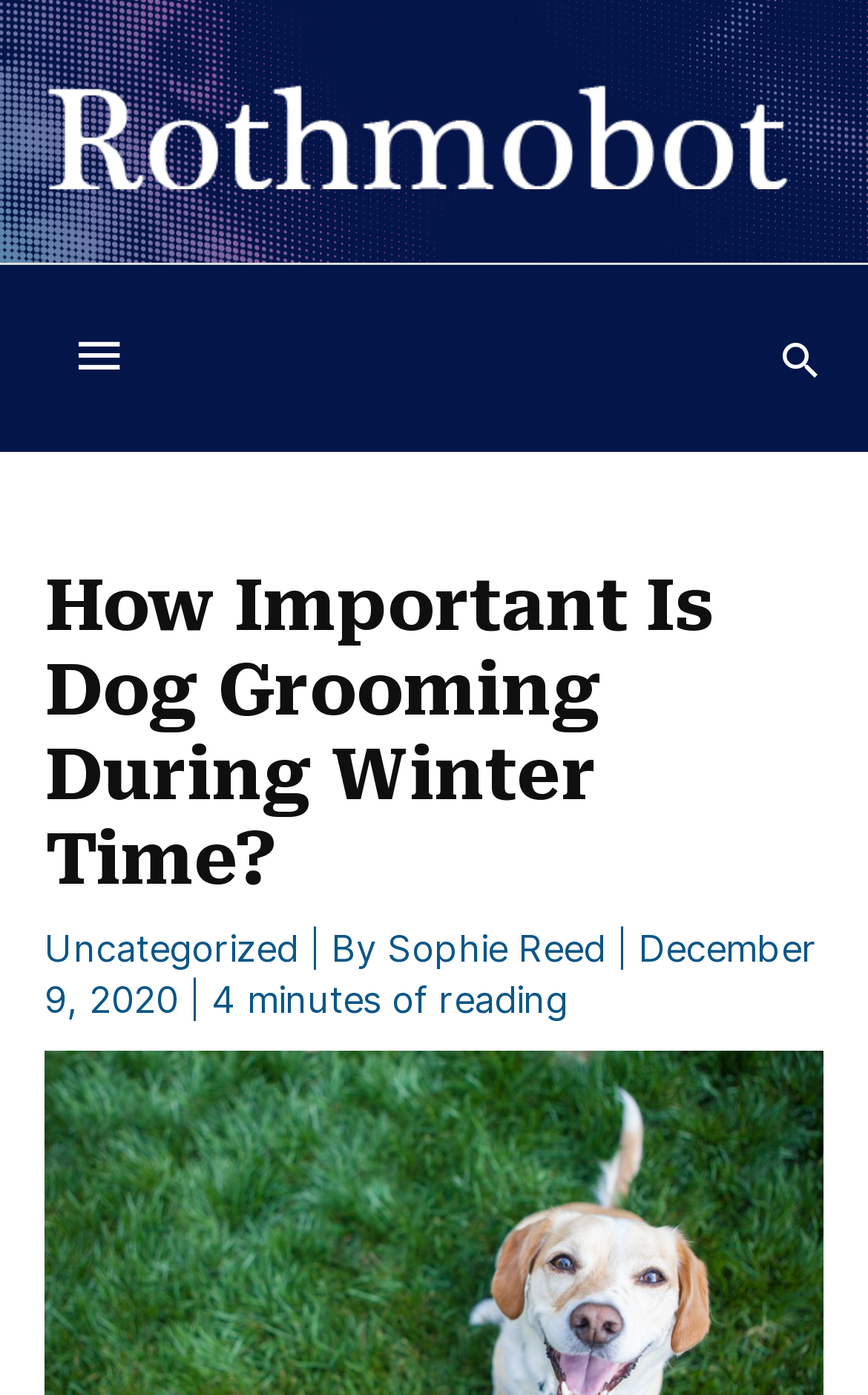Extract the main heading text from the webpage.

How Important Is Dog Grooming During Winter Time?